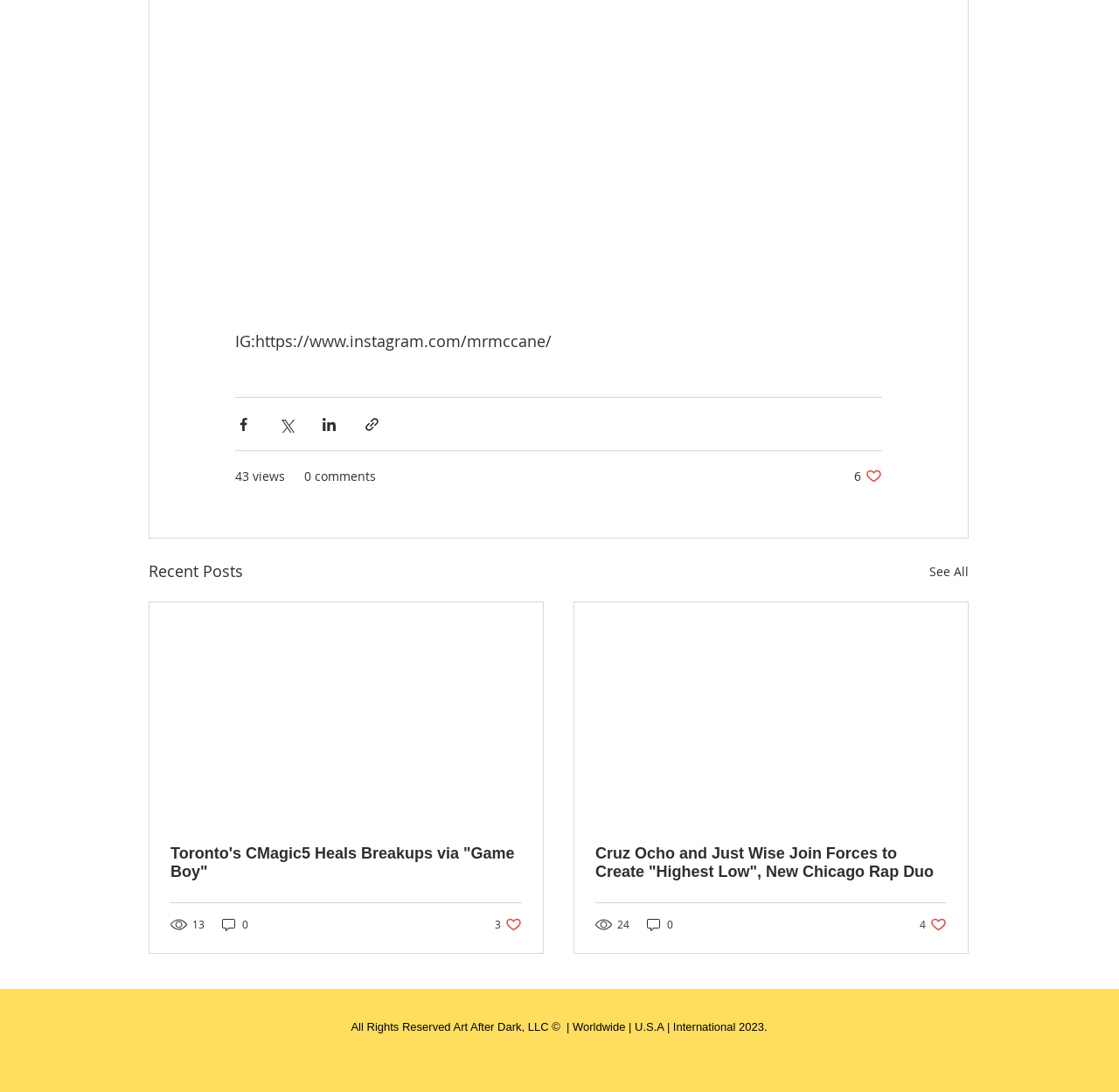Locate the bounding box coordinates of the element you need to click to accomplish the task described by this instruction: "Like the post".

[0.763, 0.428, 0.788, 0.444]